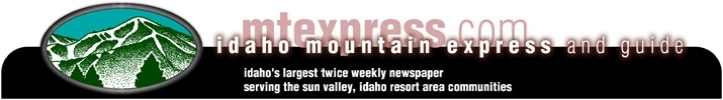Answer the question with a brief word or phrase:
What is emphasized in the illustration?

Natural beauty and outdoor lifestyle